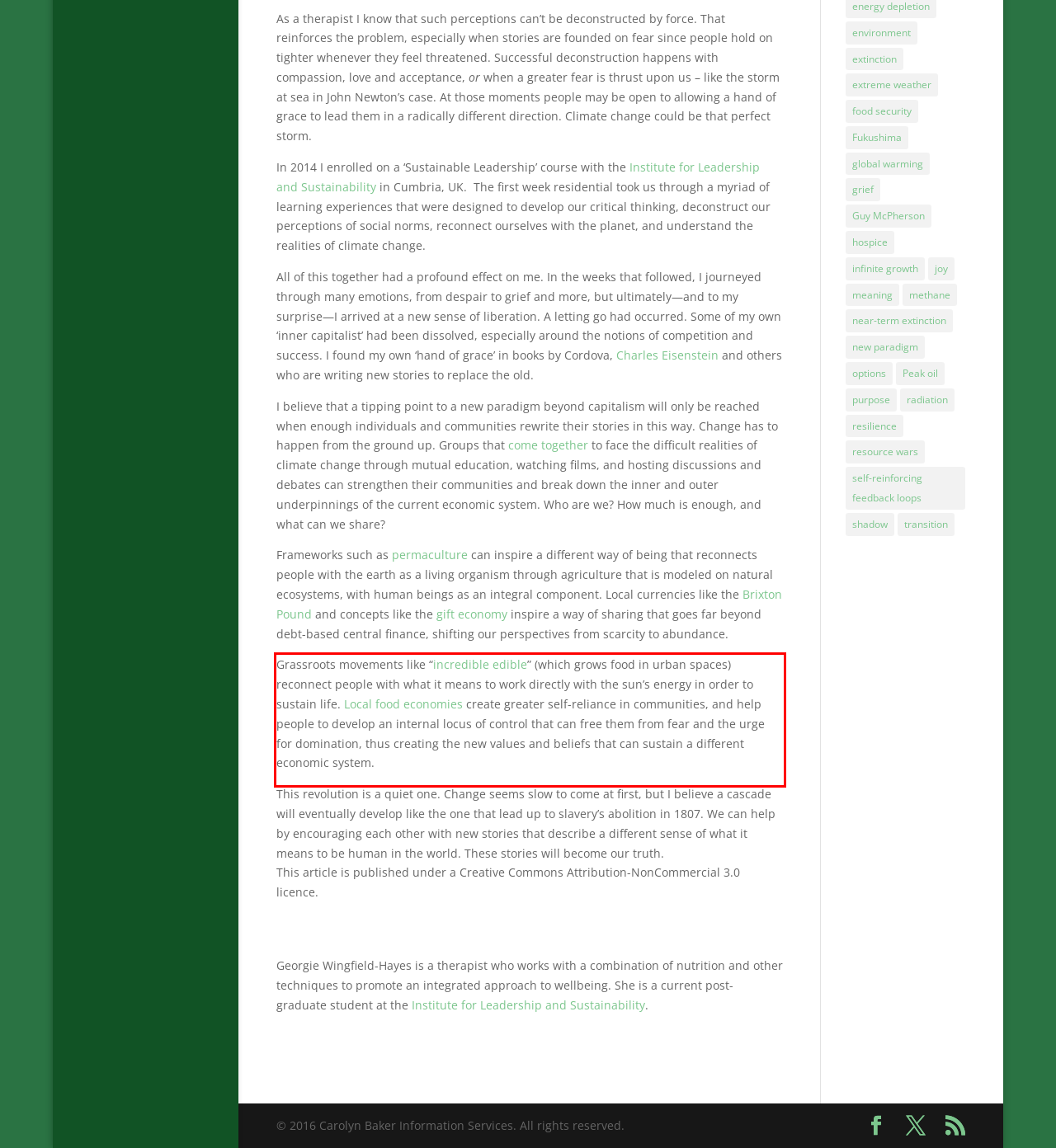Examine the screenshot of the webpage, locate the red bounding box, and perform OCR to extract the text contained within it.

Grassroots movements like “incredible edible” (which grows food in urban spaces) reconnect people with what it means to work directly with the sun’s energy in order to sustain life. Local food economies create greater self-reliance in communities, and help people to develop an internal locus of control that can free them from fear and the urge for domination, thus creating the new values and beliefs that can sustain a different economic system.